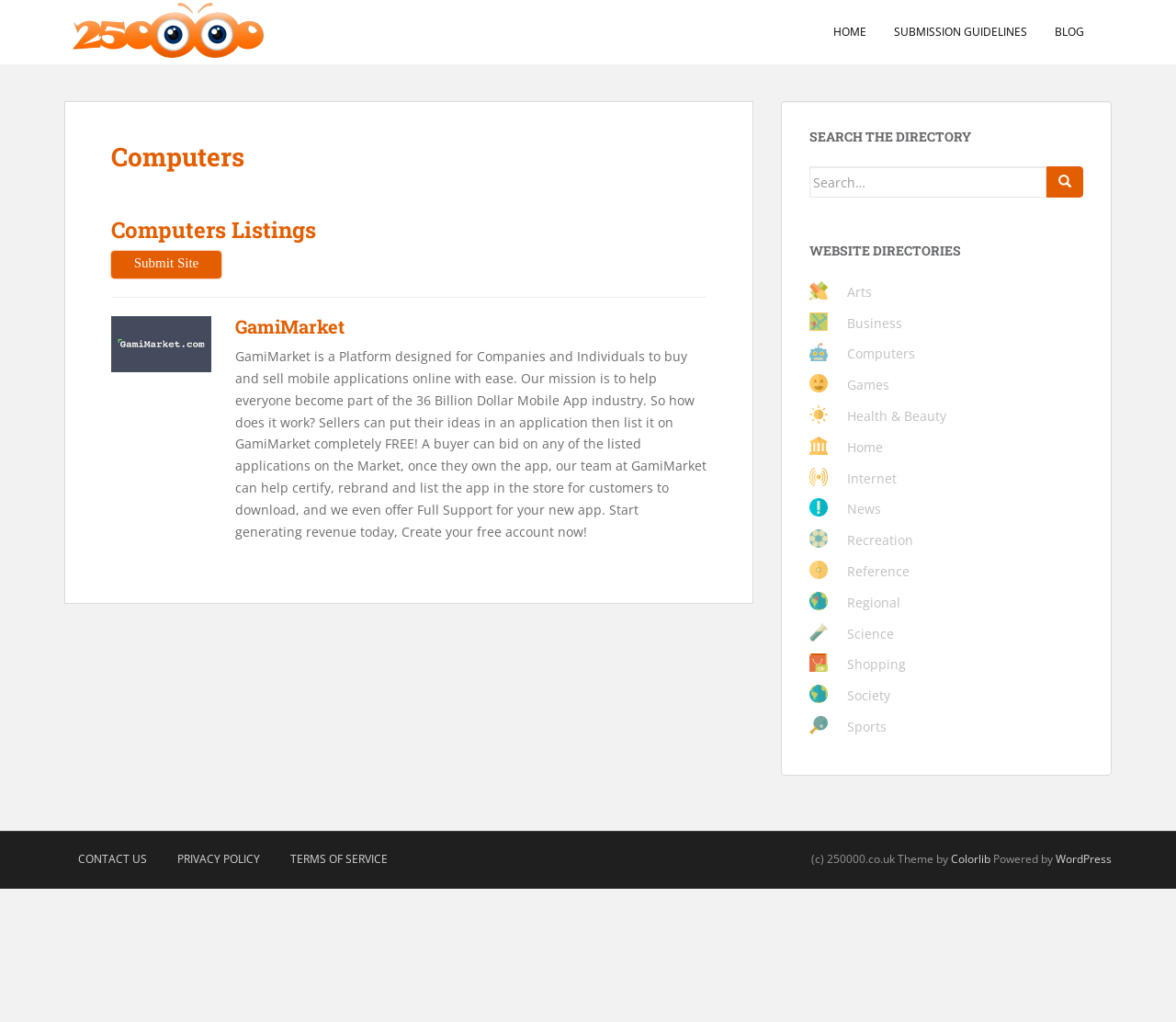What is the name of the platform described on the webpage?
Examine the image and provide an in-depth answer to the question.

The webpage describes a platform called GamiMarket, which is designed for companies and individuals to buy and sell mobile applications online with ease.